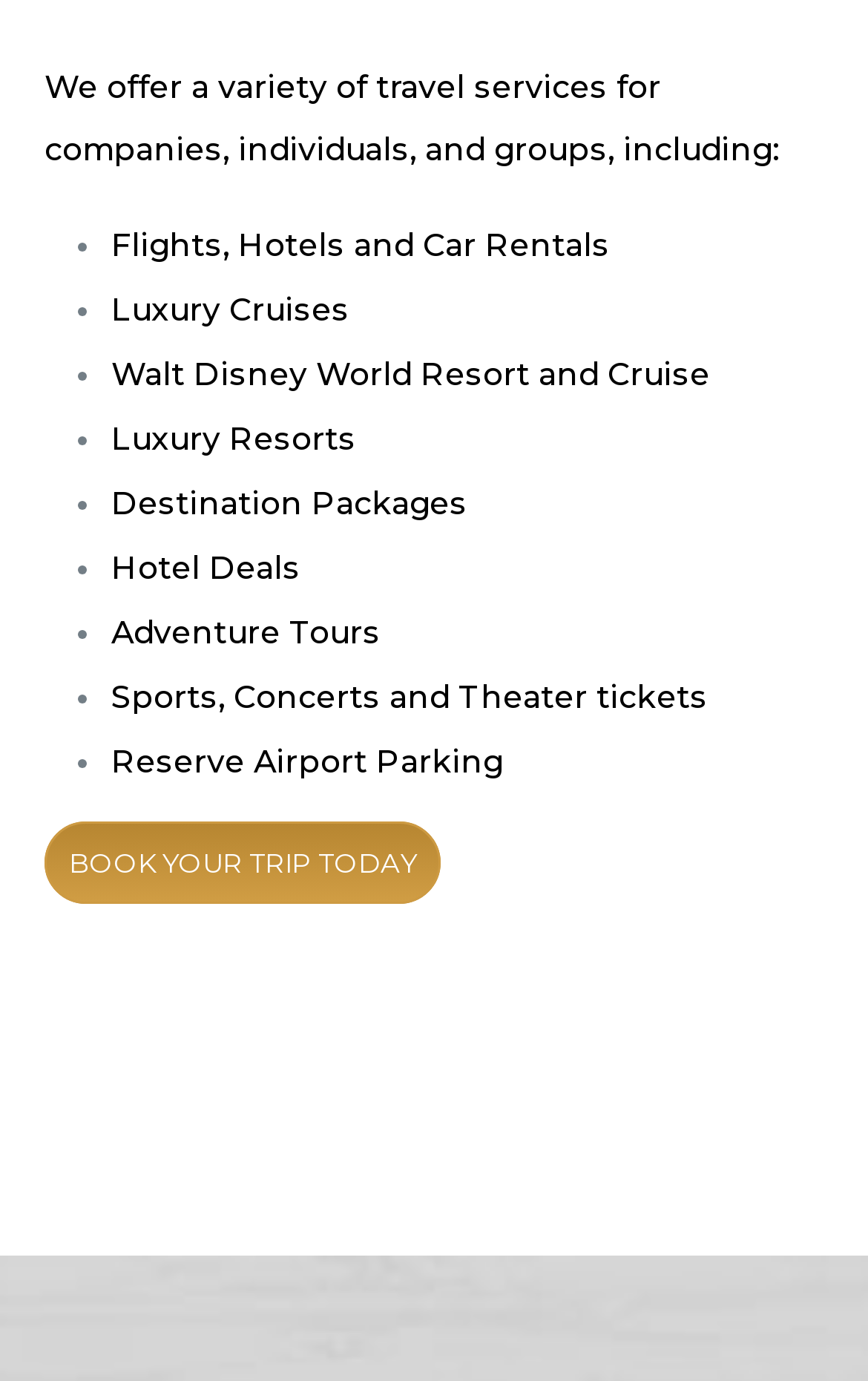How many travel services are listed?
Using the information from the image, provide a comprehensive answer to the question.

The webpage lists 10 travel services, which are Flights, Hotels and Car Rentals, Luxury Cruises, Walt Disney World Resort and Cruise, Luxury Resorts, Destination Packages, Hotel Deals, Adventure Tours, Sports, Concerts and Theater tickets, and Reserve Airport Parking.